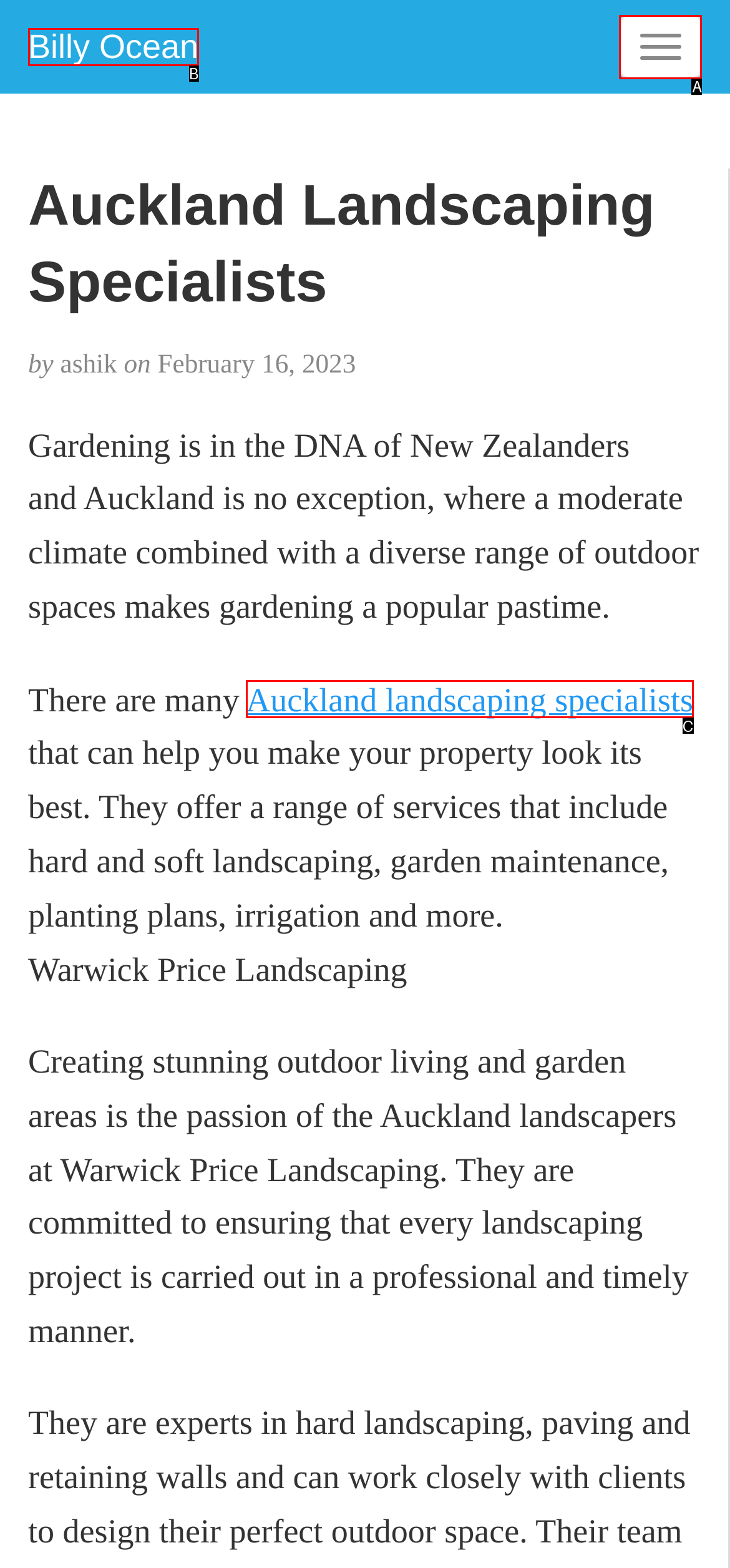Based on the element description: alt="Brad Hambrick", choose the HTML element that matches best. Provide the letter of your selected option.

None